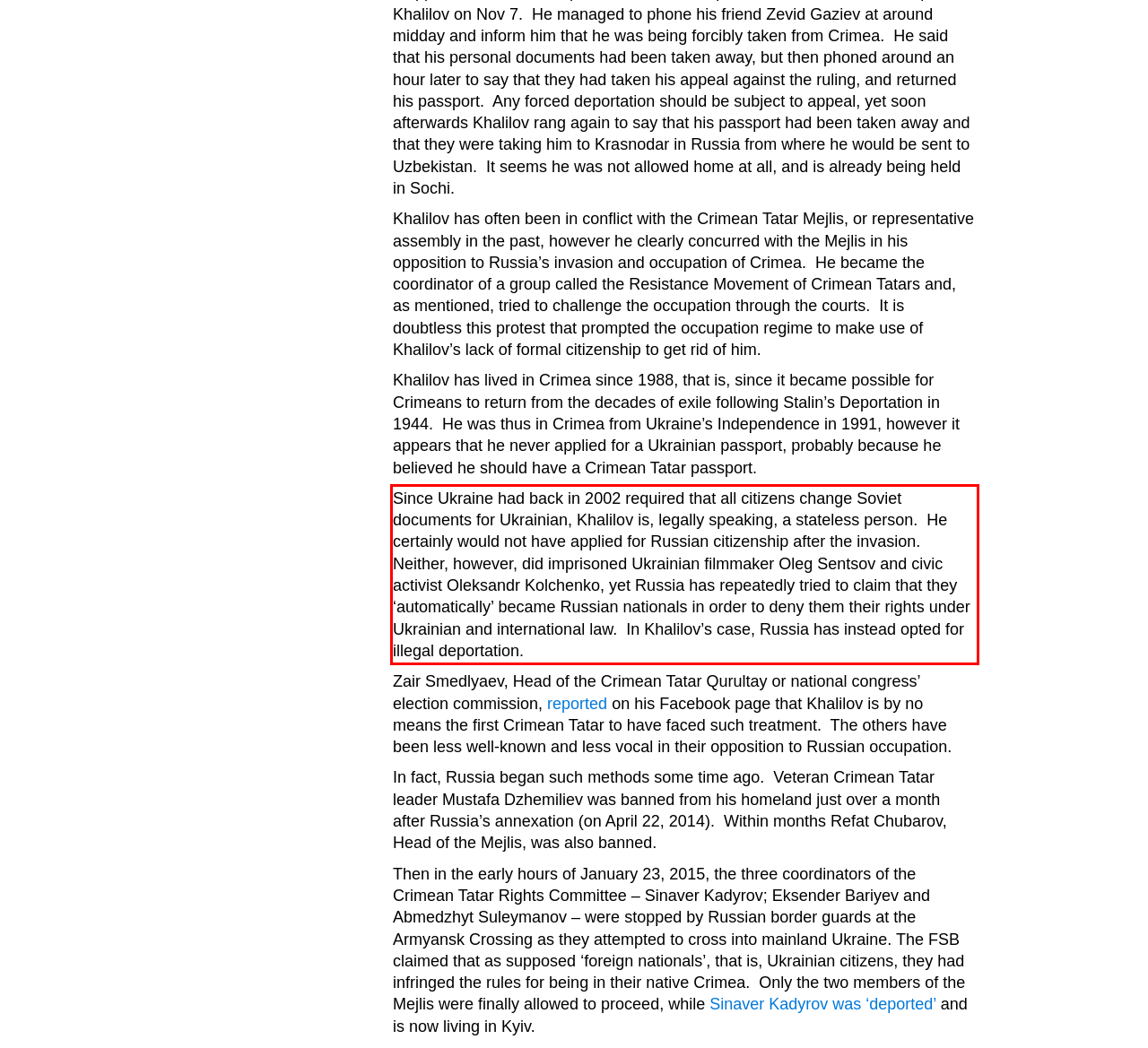Locate the red bounding box in the provided webpage screenshot and use OCR to determine the text content inside it.

Since Ukraine had back in 2002 required that all citizens change Soviet documents for Ukrainian, Khalilov is, legally speaking, a stateless person. He certainly would not have applied for Russian citizenship after the invasion. Neither, however, did imprisoned Ukrainian filmmaker Oleg Sentsov and civic activist Oleksandr Kolchenko, yet Russia has repeatedly tried to claim that they ‘automatically’ became Russian nationals in order to deny them their rights under Ukrainian and international law. In Khalilov’s case, Russia has instead opted for illegal deportation.